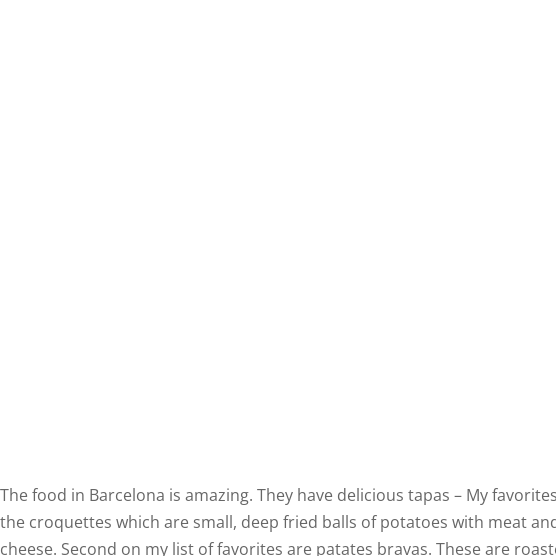What style of architecture is Casa Milà an example of?
Refer to the image and provide a one-word or short phrase answer.

Modernist